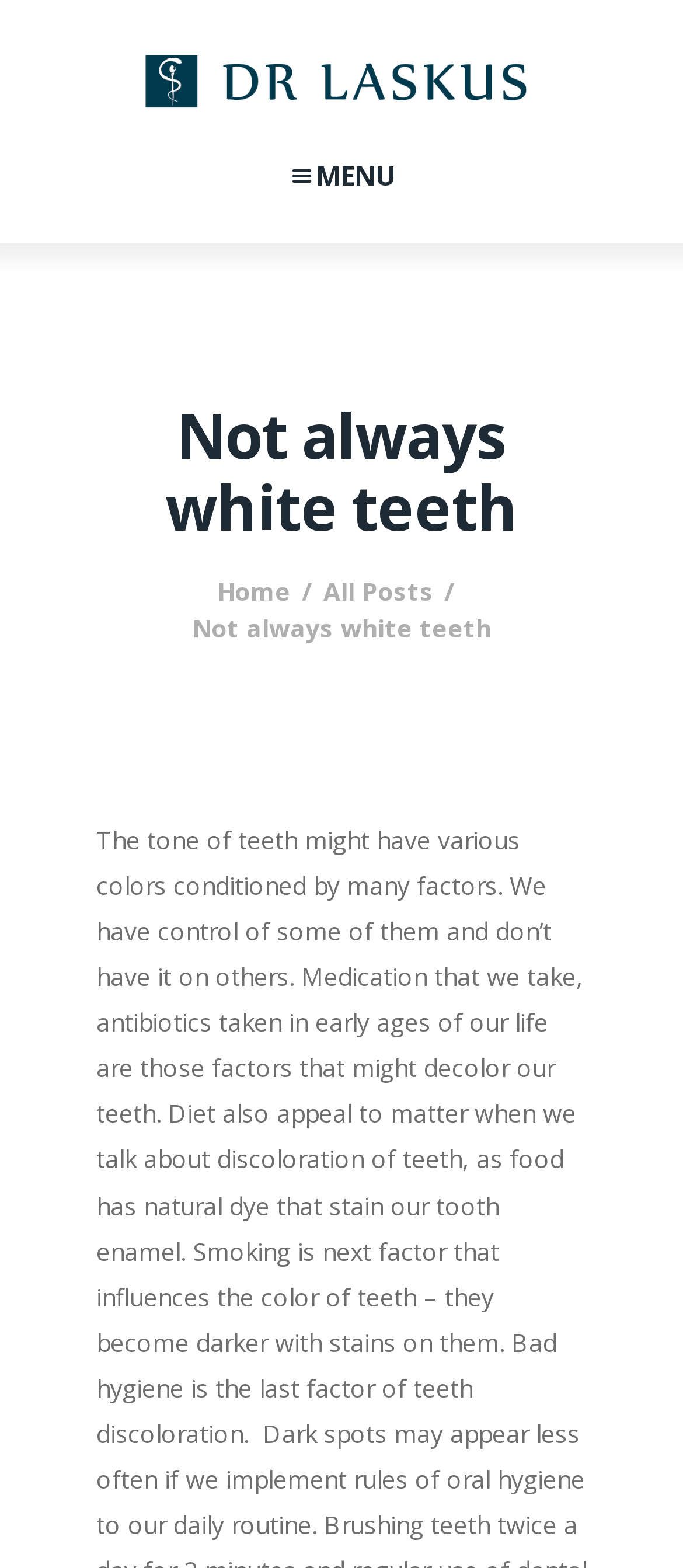Summarize the contents and layout of the webpage in detail.

The webpage is about teeth and their colors, with the main title "Not always white teeth" prominently displayed near the top of the page. Below the title, there are three links: "Home" and "All Posts" are positioned side by side, with "Home" on the left and "All Posts" on the right. 

At the top-left corner of the page, there is a link with no text, and next to it, there is another link with the text "MENU". 

Near the bottom of the page, there is a small icon represented by "\ue85a" on the right side. 

The webpage also has a brief introduction or summary, which mentions that the tone of teeth can have various colors due to many factors, and that we have control over some of these factors but not others, with a mention of medication.